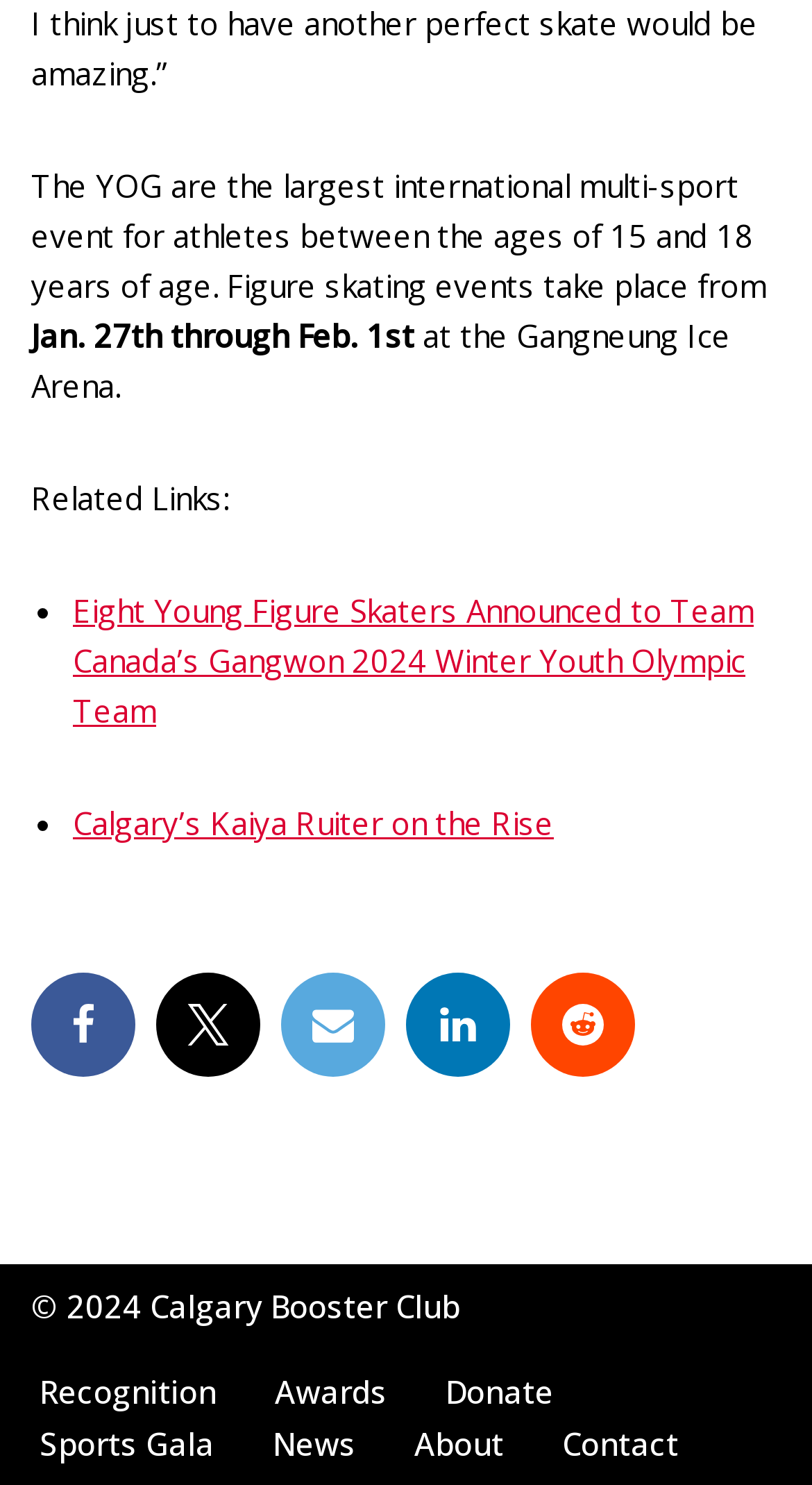Respond to the question below with a single word or phrase:
How many social media links are there?

4